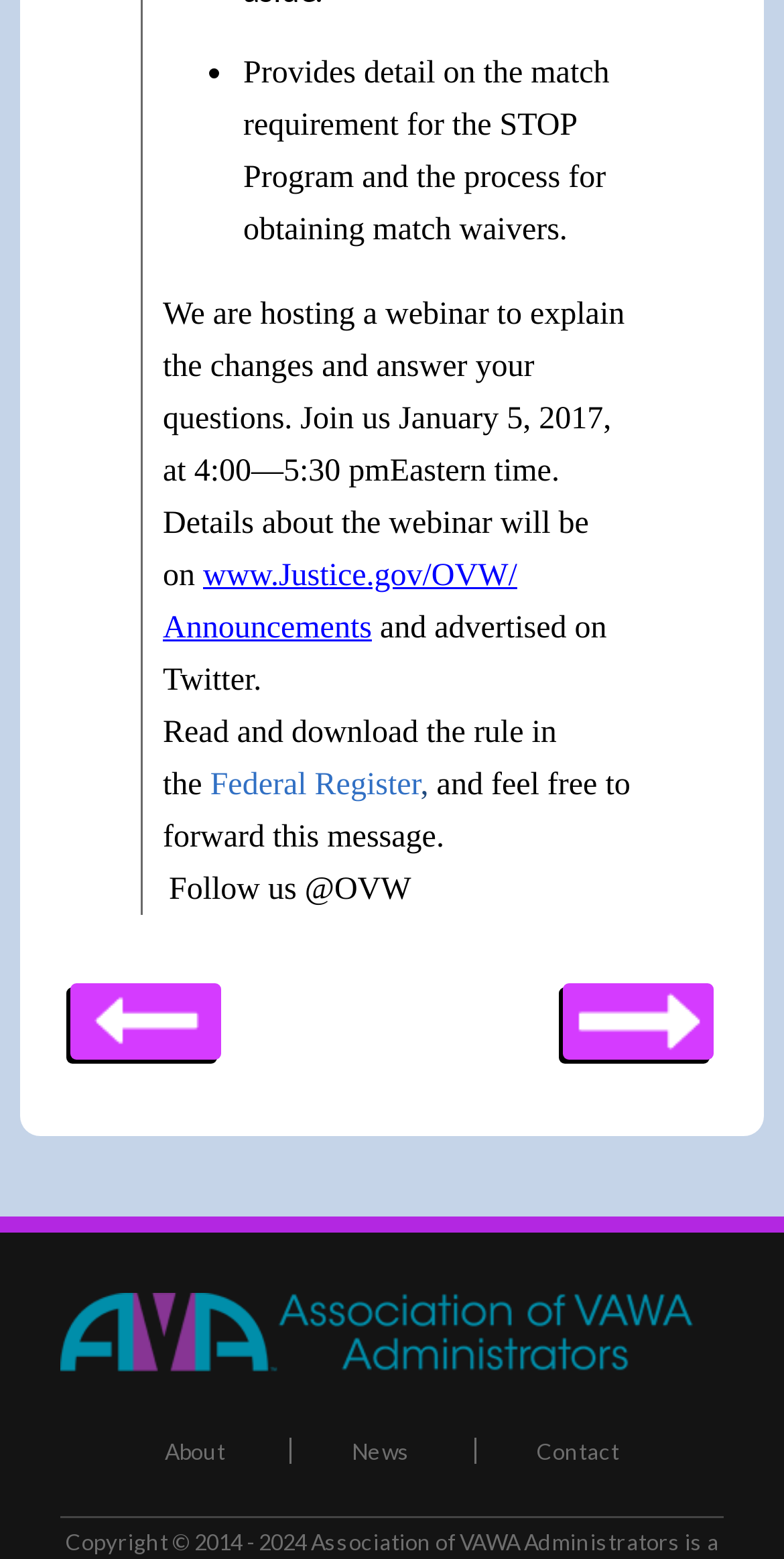Given the following UI element description: "www.Justice.gov/OVW/Announcements", find the bounding box coordinates in the webpage screenshot.

[0.208, 0.358, 0.66, 0.414]